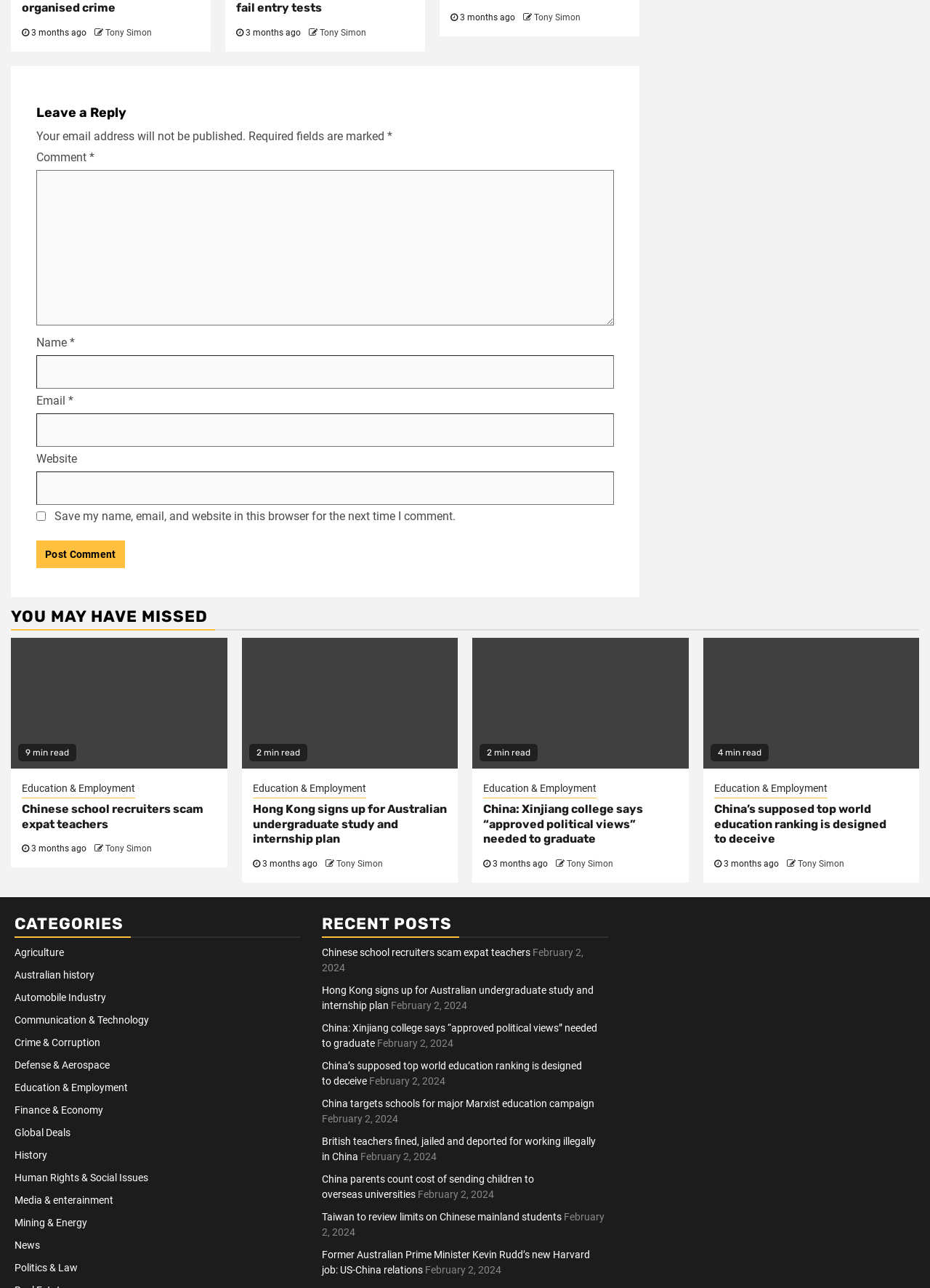What is the title of the first article listed under 'RECENT POSTS'?
Using the details from the image, give an elaborate explanation to answer the question.

I found the section 'RECENT POSTS' and checked the title of the first article, which is 'Chinese school recruiters scam expat teachers'.